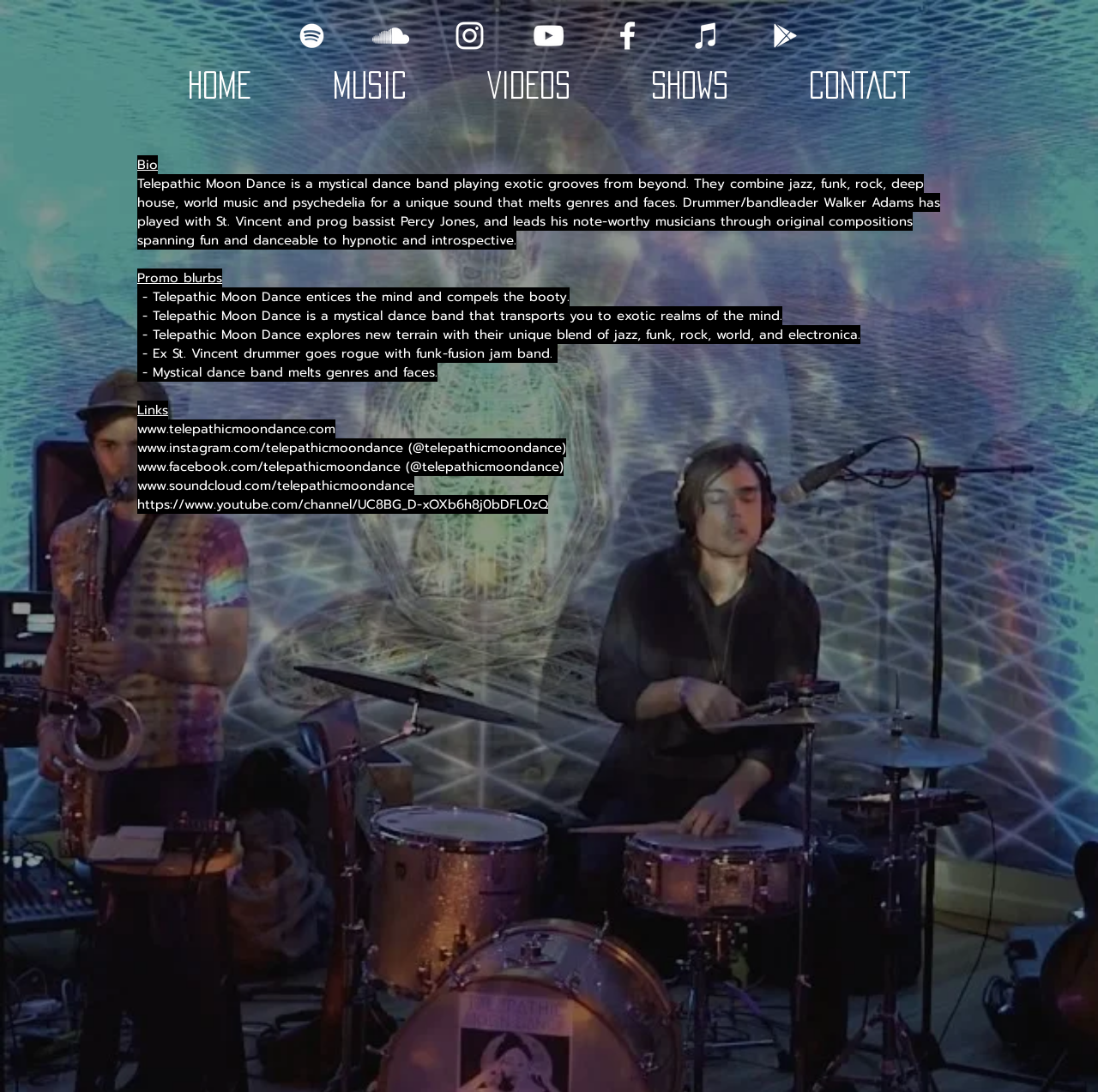What is the name of the band?
Using the details shown in the screenshot, provide a comprehensive answer to the question.

I found the answer by reading the bio section of the webpage, which describes the band's music style and mentions the band's name.